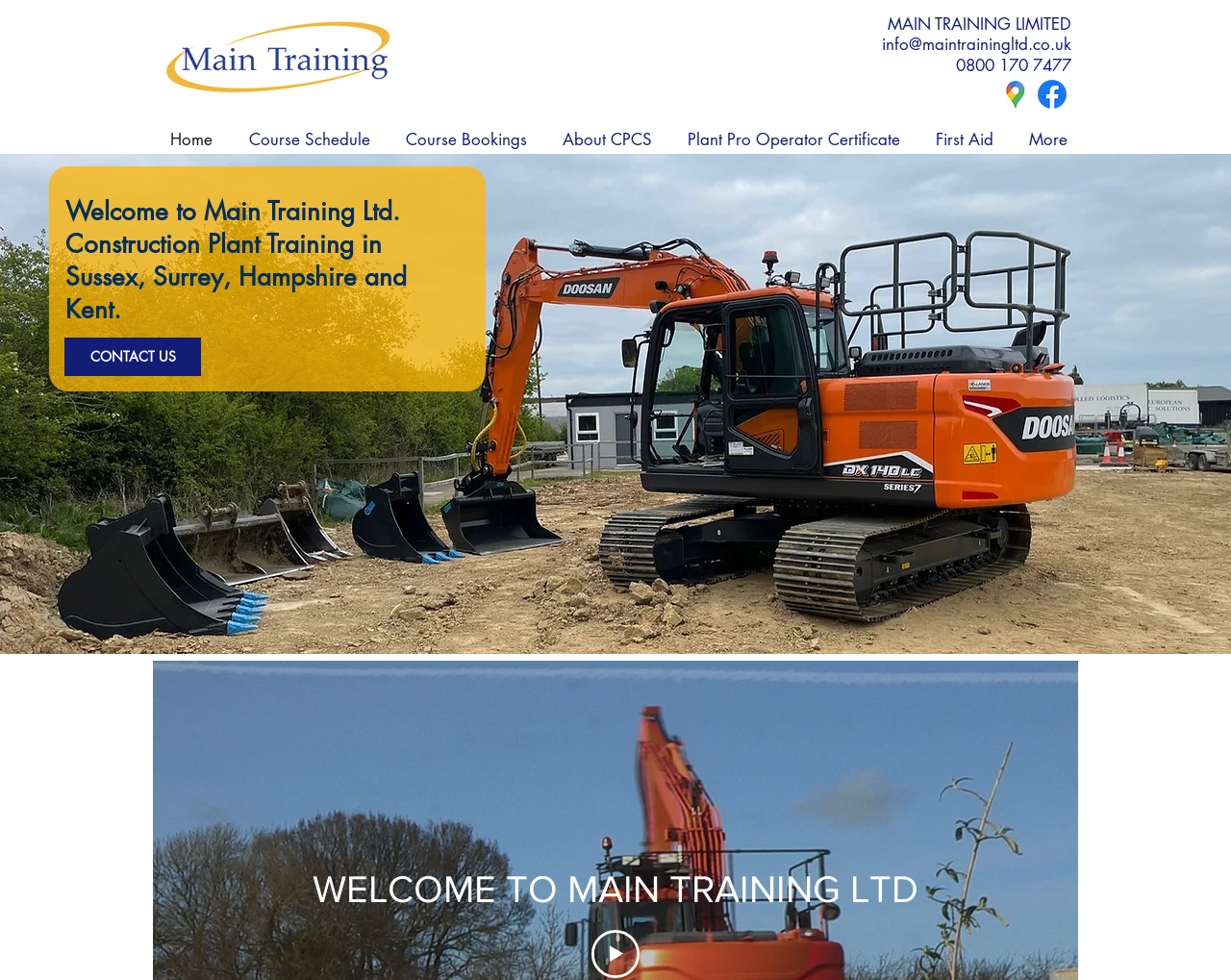Bounding box coordinates are given in the format (top-left x, top-left y, bottom-right x, bottom-right y). All values should be floating point numbers between 0 and 1. Provide the bounding box coordinate for the UI element described as: Art

None